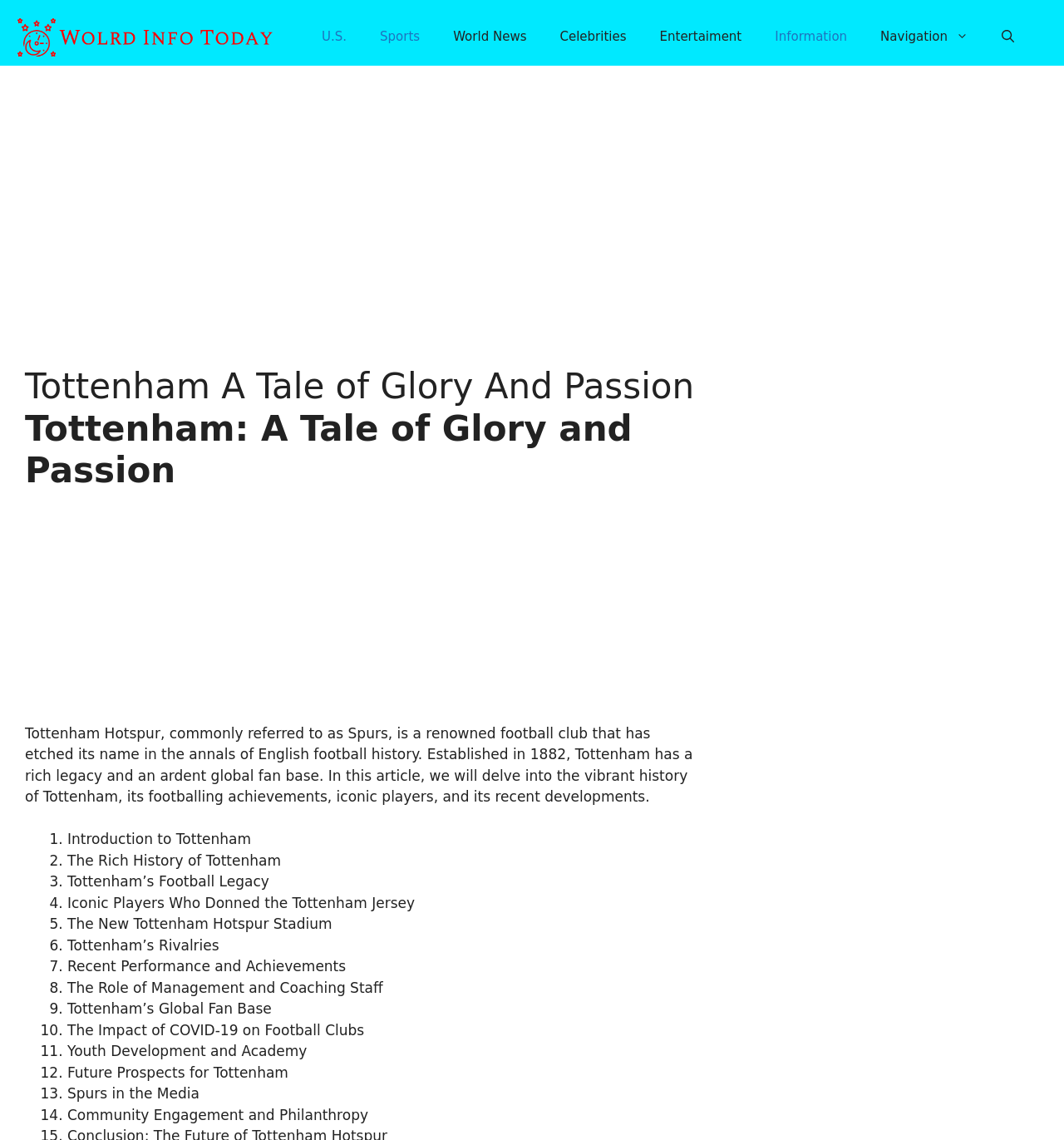How many points are discussed in the article? Using the information from the screenshot, answer with a single word or phrase.

14